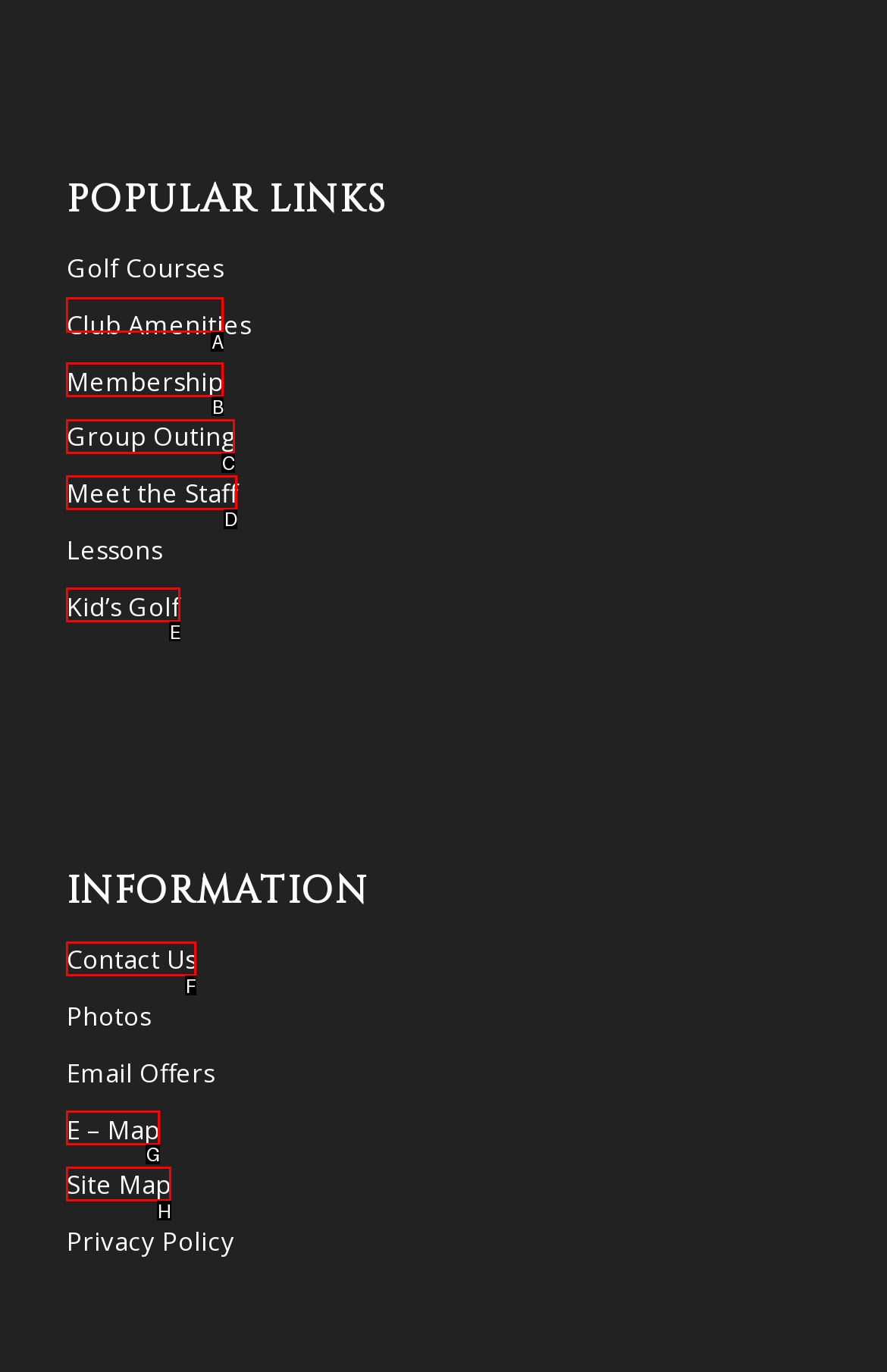Based on the task: Get information about membership, which UI element should be clicked? Answer with the letter that corresponds to the correct option from the choices given.

A